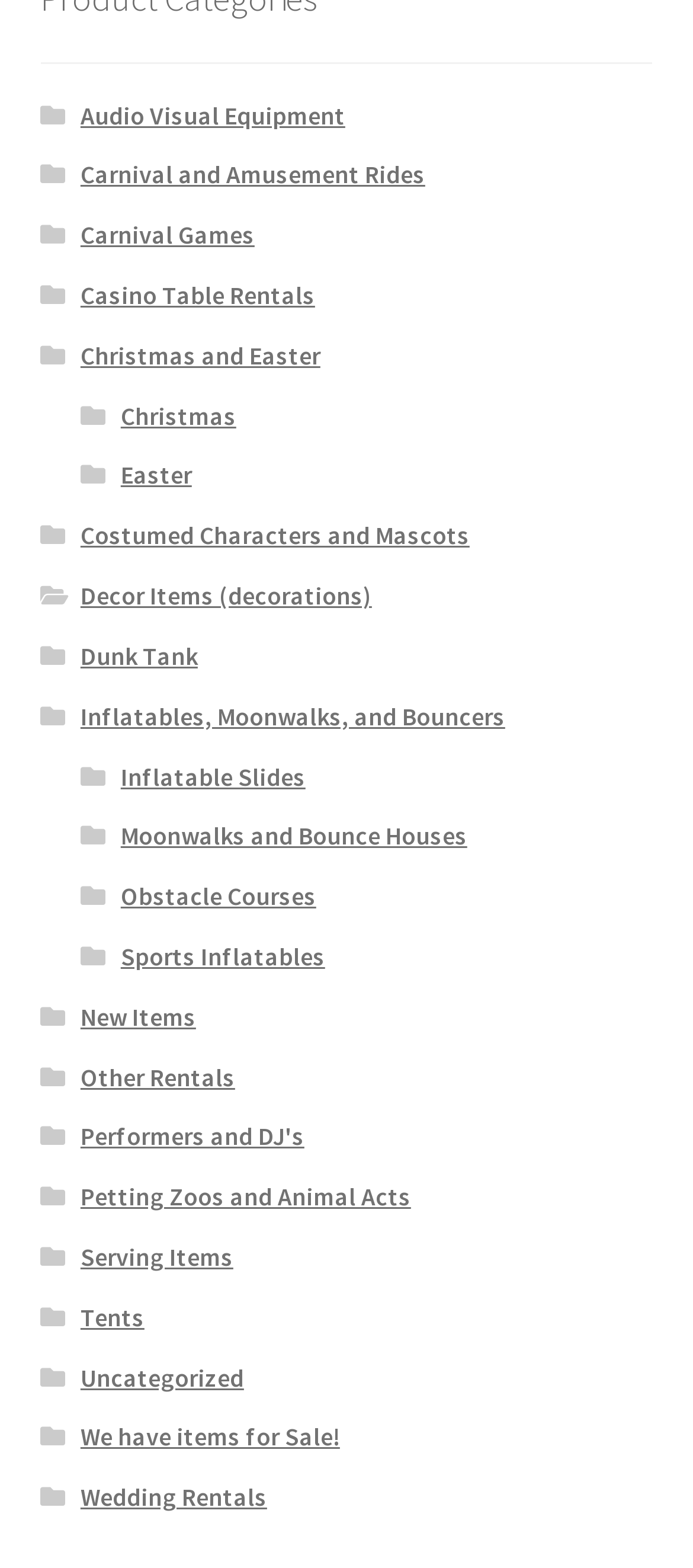Show the bounding box coordinates of the element that should be clicked to complete the task: "View Christmas items".

[0.174, 0.255, 0.341, 0.275]